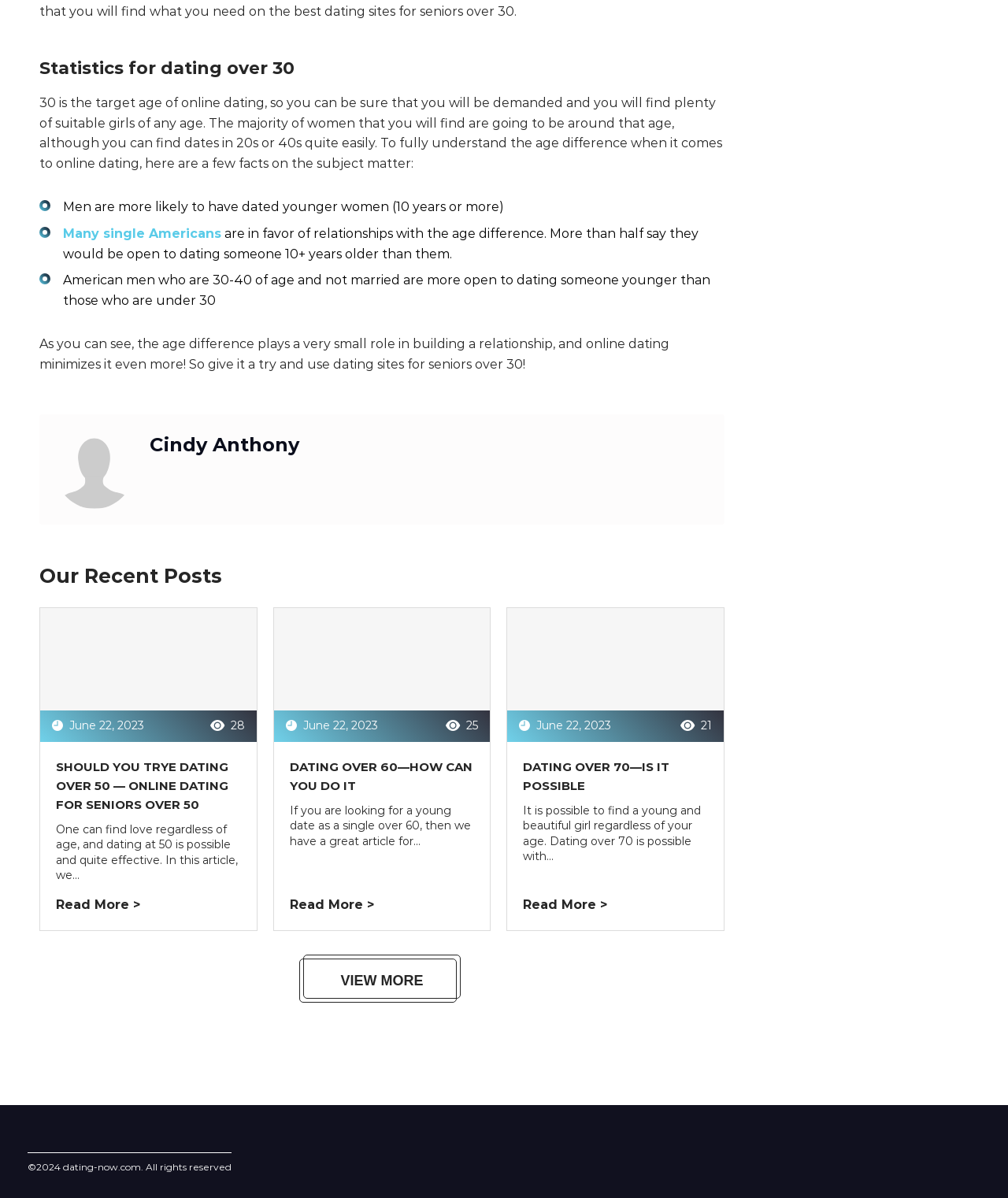Please provide a brief answer to the following inquiry using a single word or phrase:
How many recent posts are listed on the webpage?

3